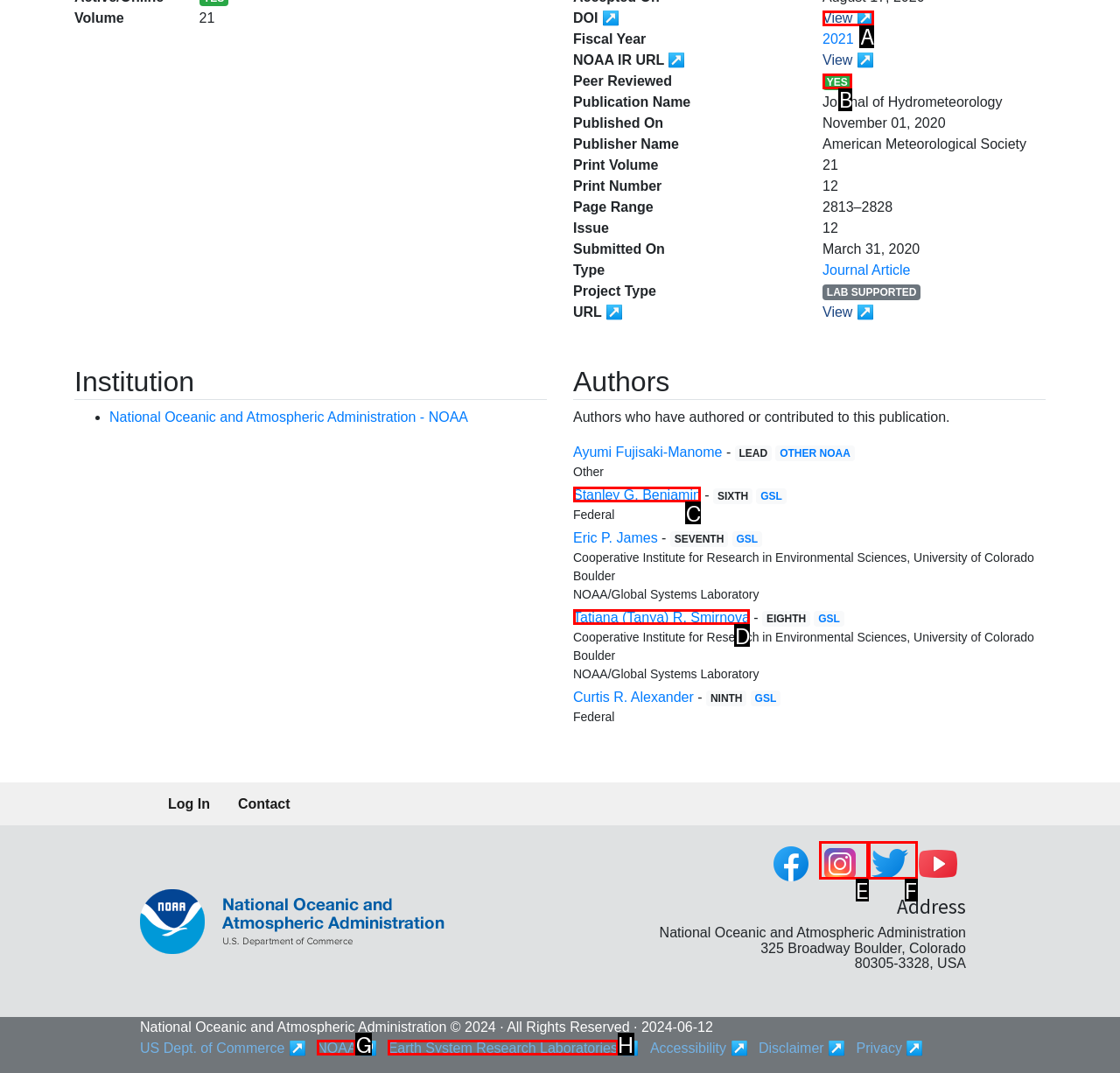Please identify the UI element that matches the description: Tatiana (Tanya) R. Smirnova
Respond with the letter of the correct option.

D